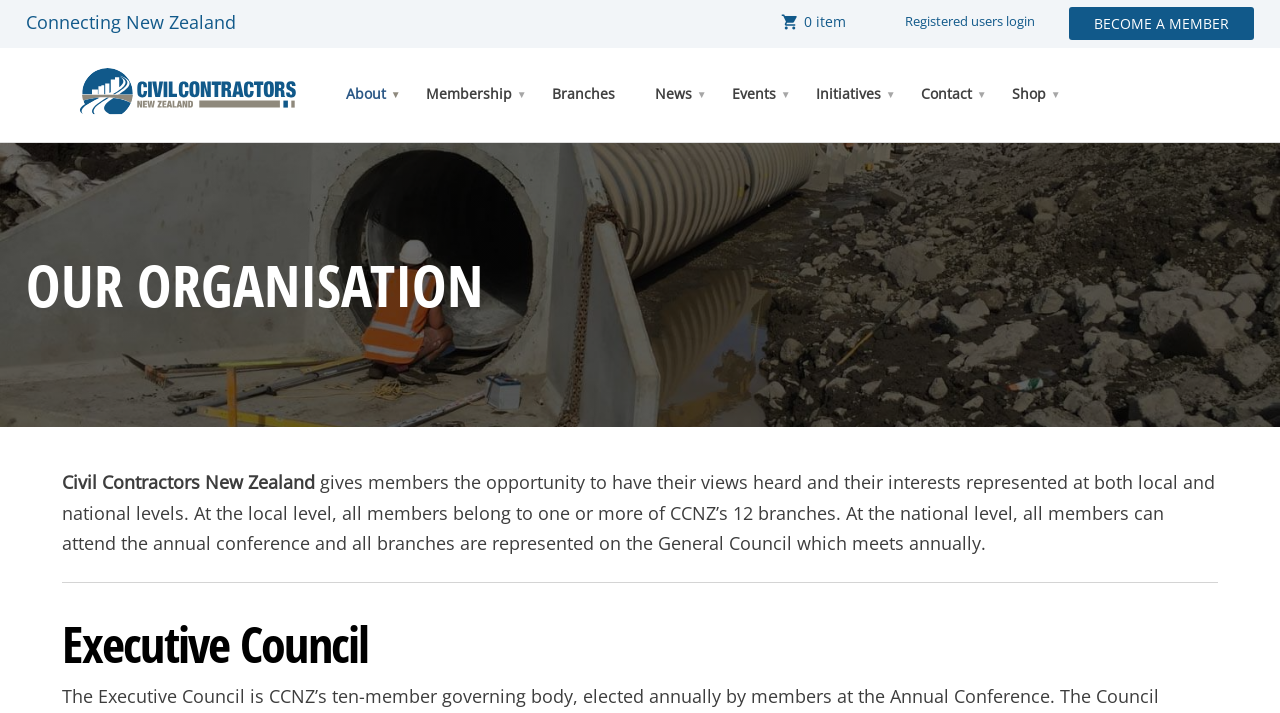Give a short answer using one word or phrase for the question:
What is the purpose of the organisation?

To represent members' interests